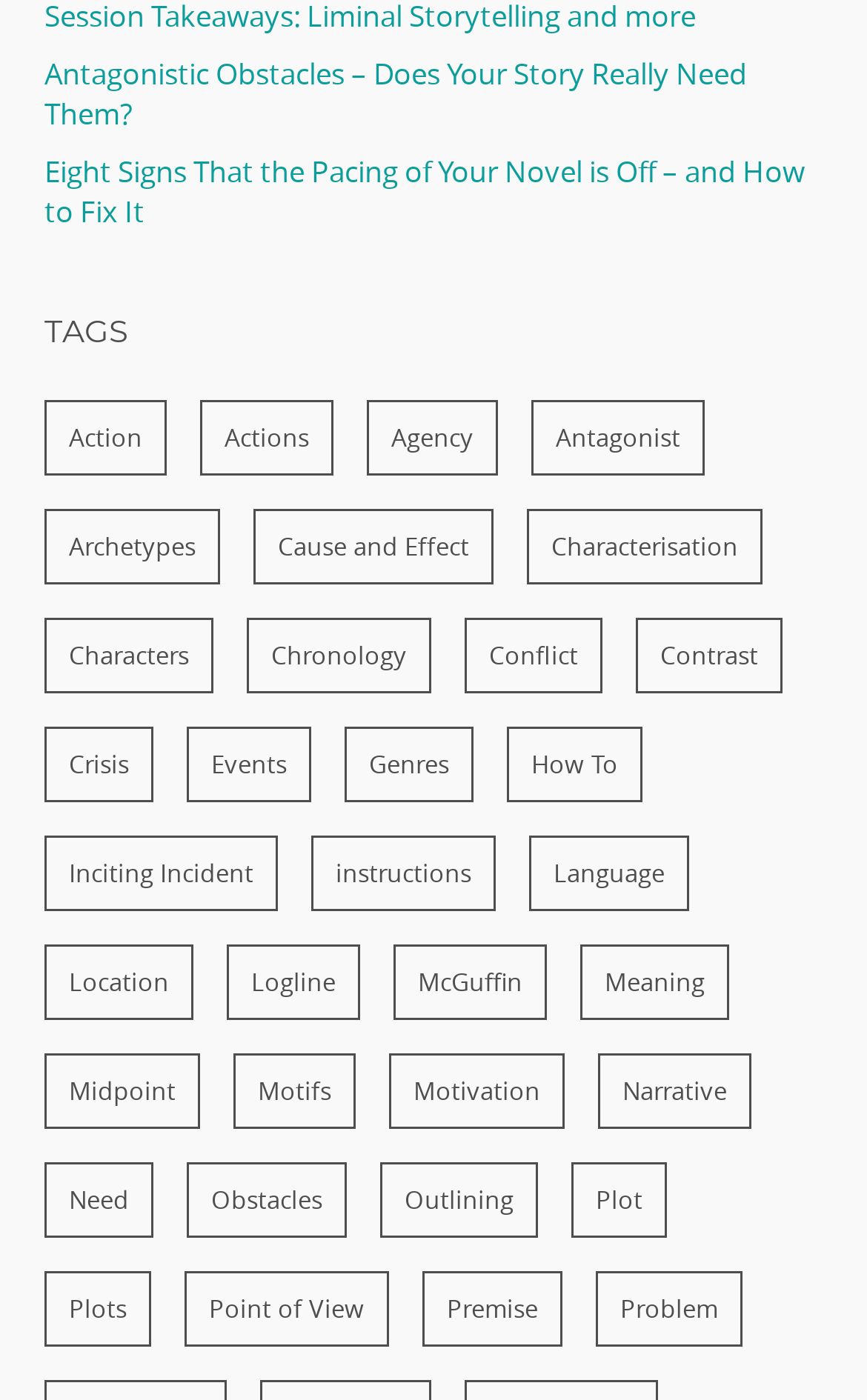What is the most popular tag on this webpage?
Please look at the screenshot and answer in one word or a short phrase.

Characters